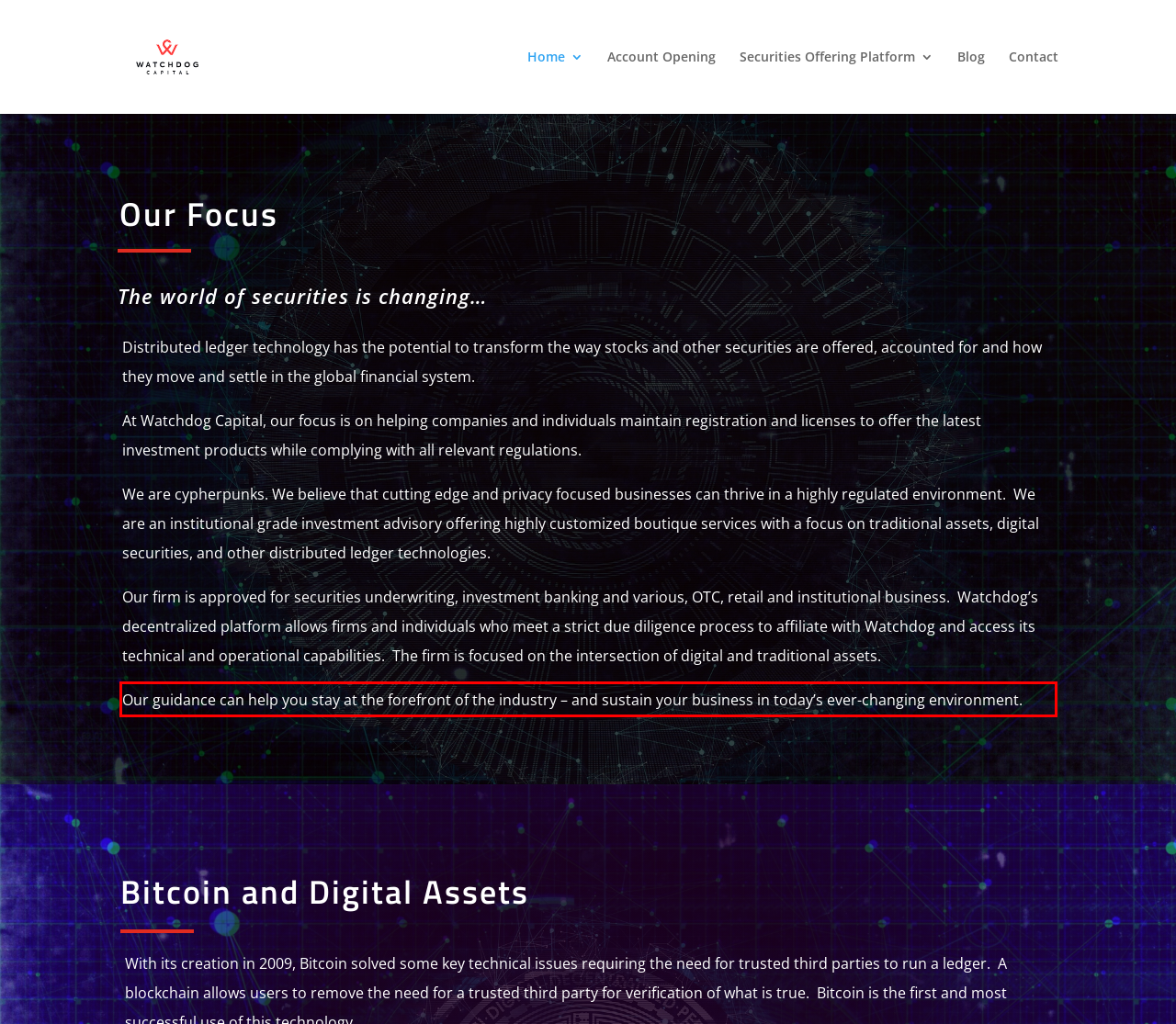Please look at the webpage screenshot and extract the text enclosed by the red bounding box.

Our guidance can help you stay at the forefront of the industry – and sustain your business in today’s ever-changing environment.